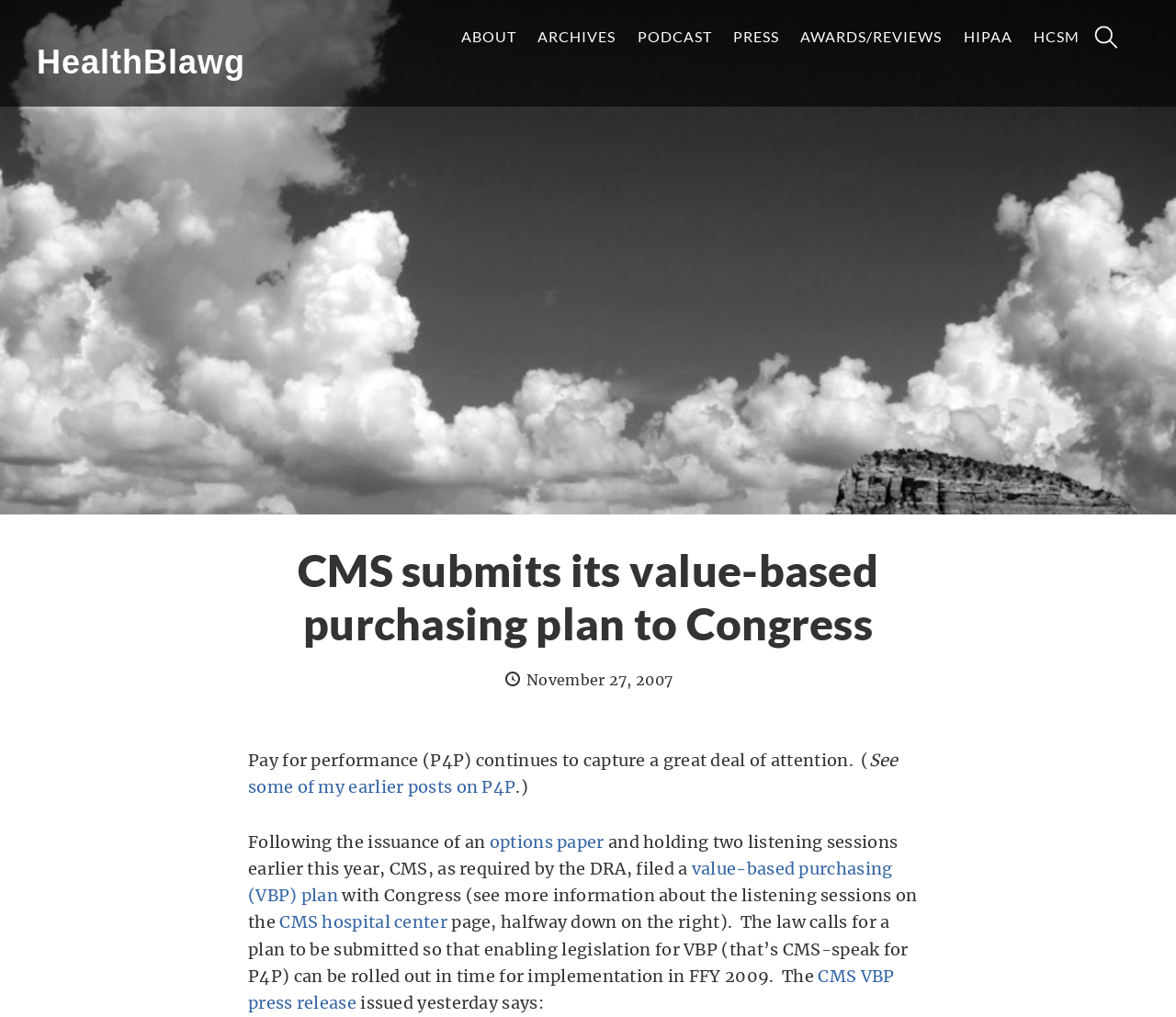Create a detailed summary of all the visual and textual information on the webpage.

The webpage appears to be a blog post titled "CMS submits its value-based purchasing plan to Congress". At the top left, there is a link to "HealthBlawg", which is likely the blog's title or logo. Below it, there is a navigation menu with several links, including "ABOUT", "ARCHIVES", "PODCAST", "PRESS", "AWARDS/REVIEWS", "HIPAA", and "HCSM". 

To the right of the navigation menu, there is a search bar with a search box and a "Search" button. 

The main content of the blog post starts with a heading that matches the title of the webpage. Below the heading, there is a timestamp indicating that the post was published on November 27, 2007. 

The blog post itself discusses pay for performance (P4P) and its relation to value-based purchasing (VBP) plans. The text is divided into several paragraphs, with links to related posts and external resources scattered throughout. There are a total of 7 links in the blog post, including links to "some of my earlier posts on P4P", "options paper", "value-based purchasing (VBP) plan", "CMS hospital center", and "CMS VBP press release".